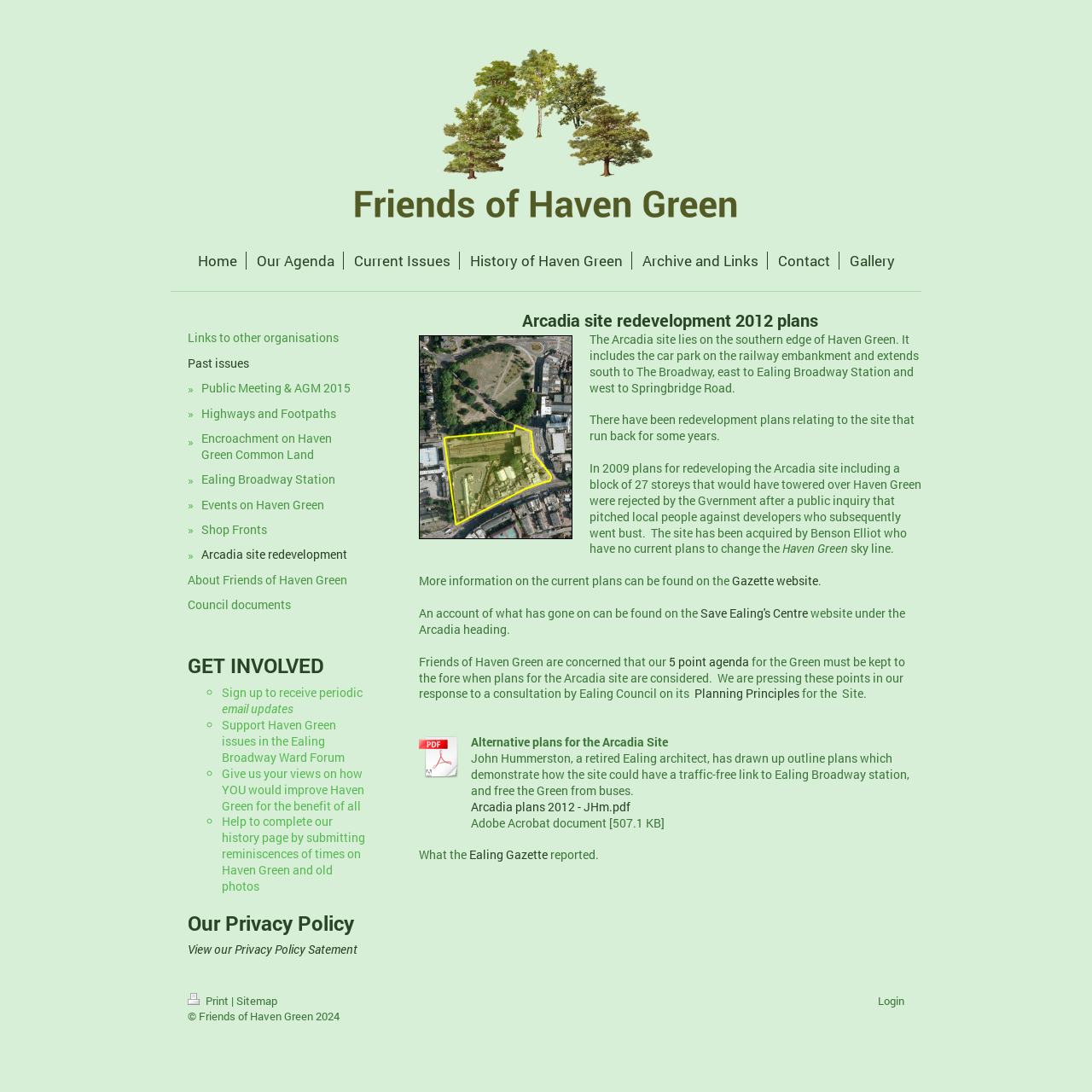With reference to the screenshot, provide a detailed response to the question below:
What is the size of the Adobe Acrobat document?

The webpage provides a link to download the Arcadia plans 2012 - JHm.pdf, which is an Adobe Acrobat document with a size of 507.1 KB.